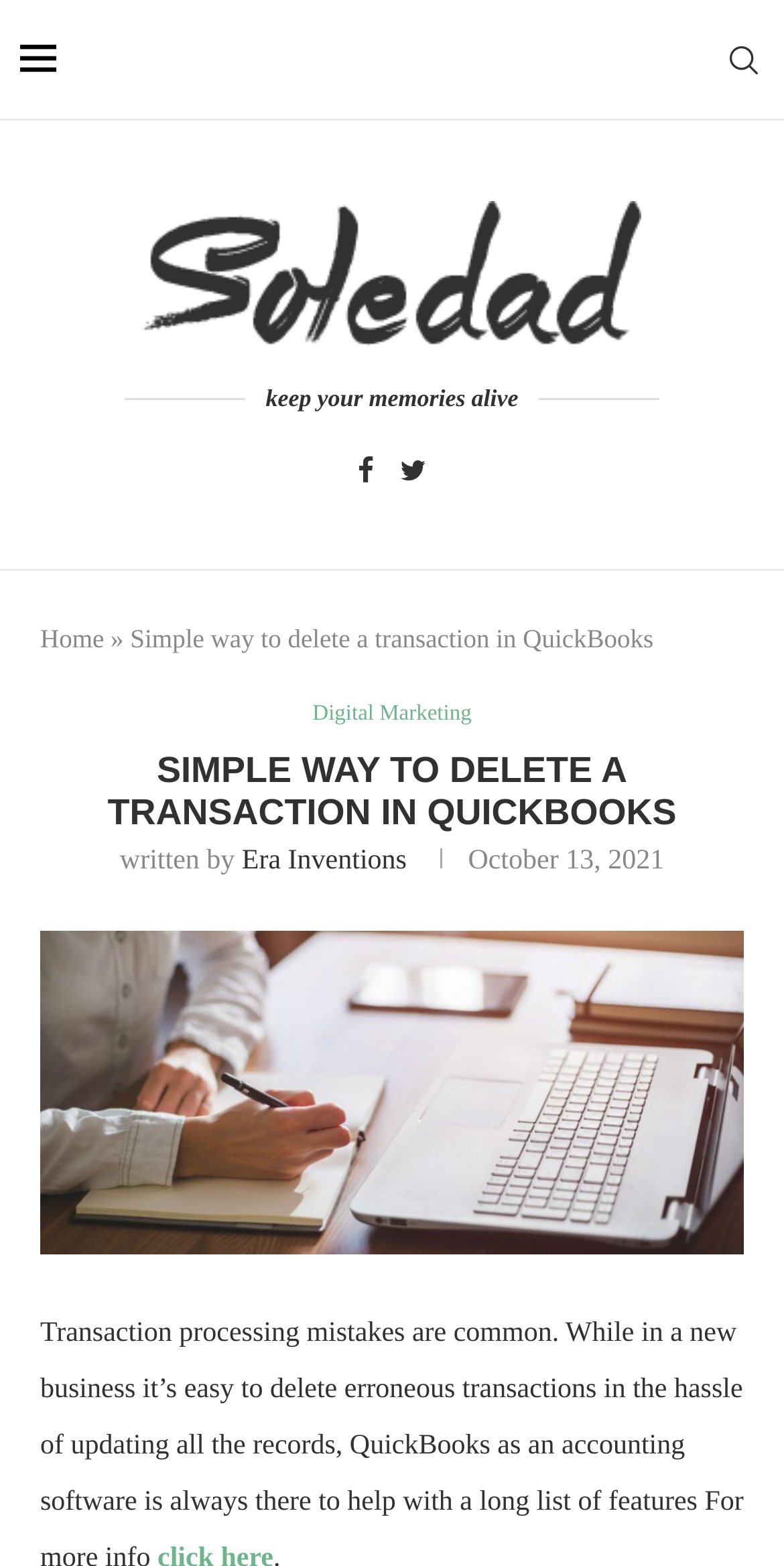Reply to the question with a single word or phrase:
What is the name of the website?

Finance Ideas